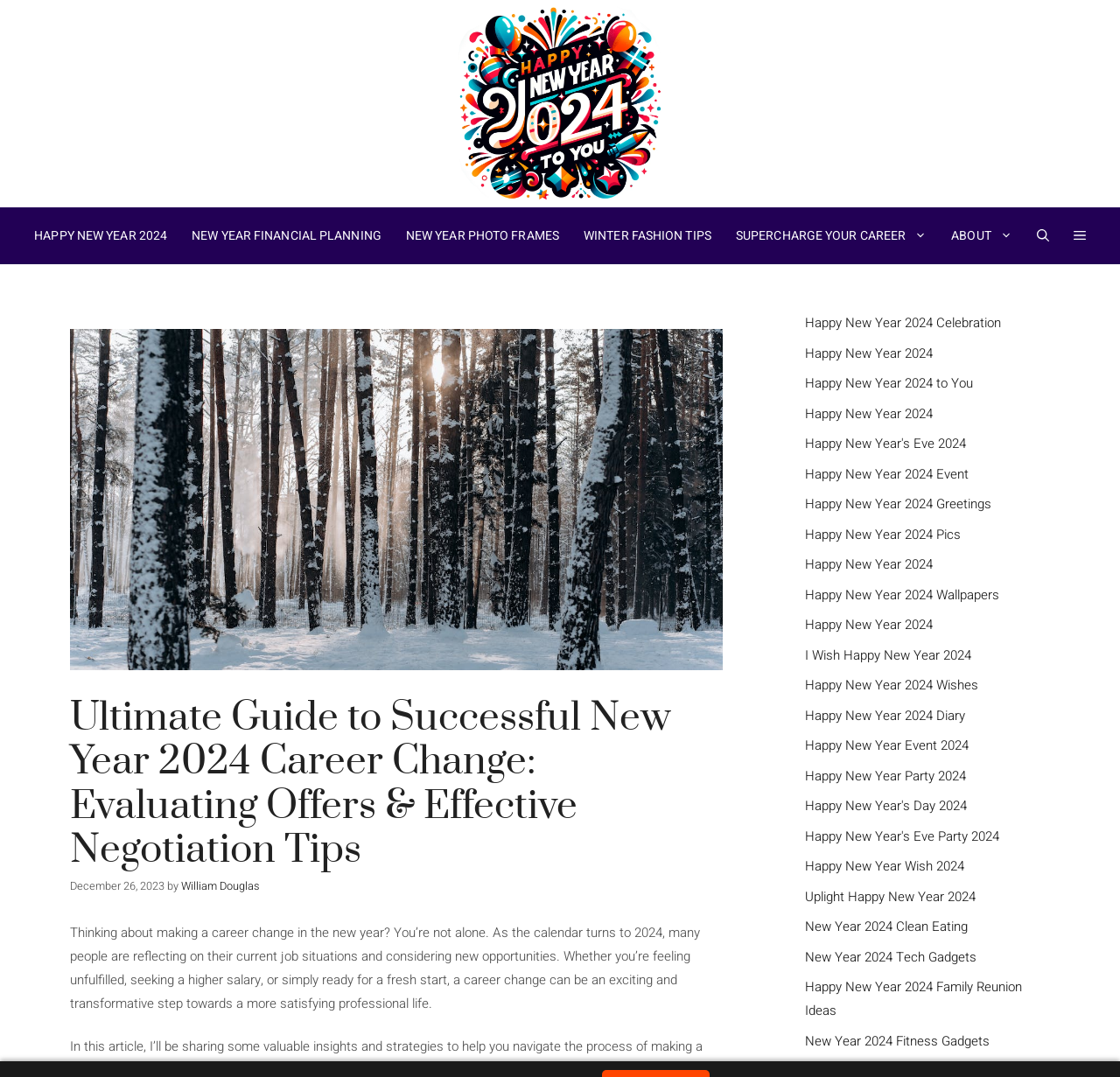What is the navigation menu at the top of the webpage?
Using the image, respond with a single word or phrase.

Primary navigation